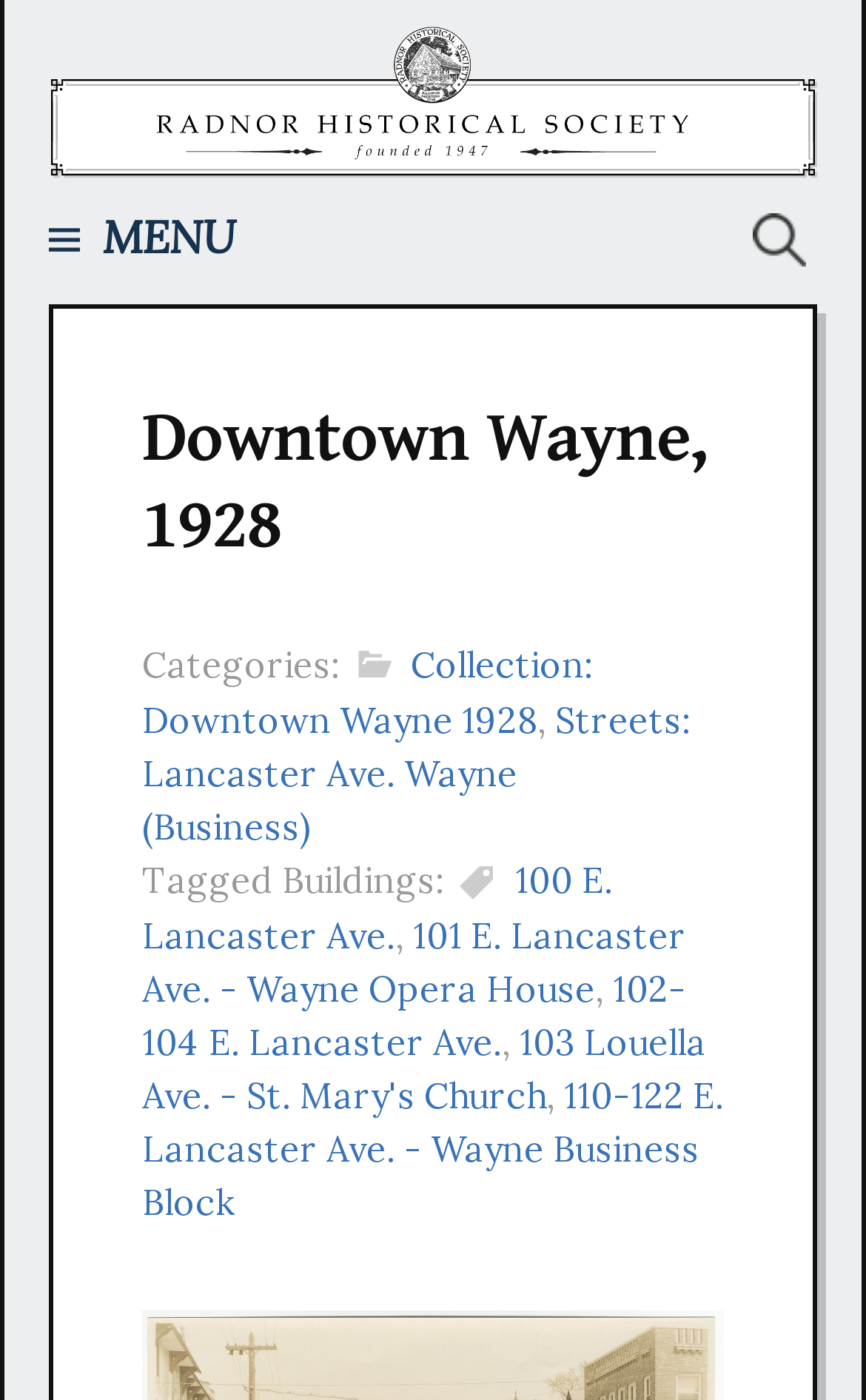Use a single word or phrase to respond to the question:
What is the name of the historical society?

Radnor Historical Society